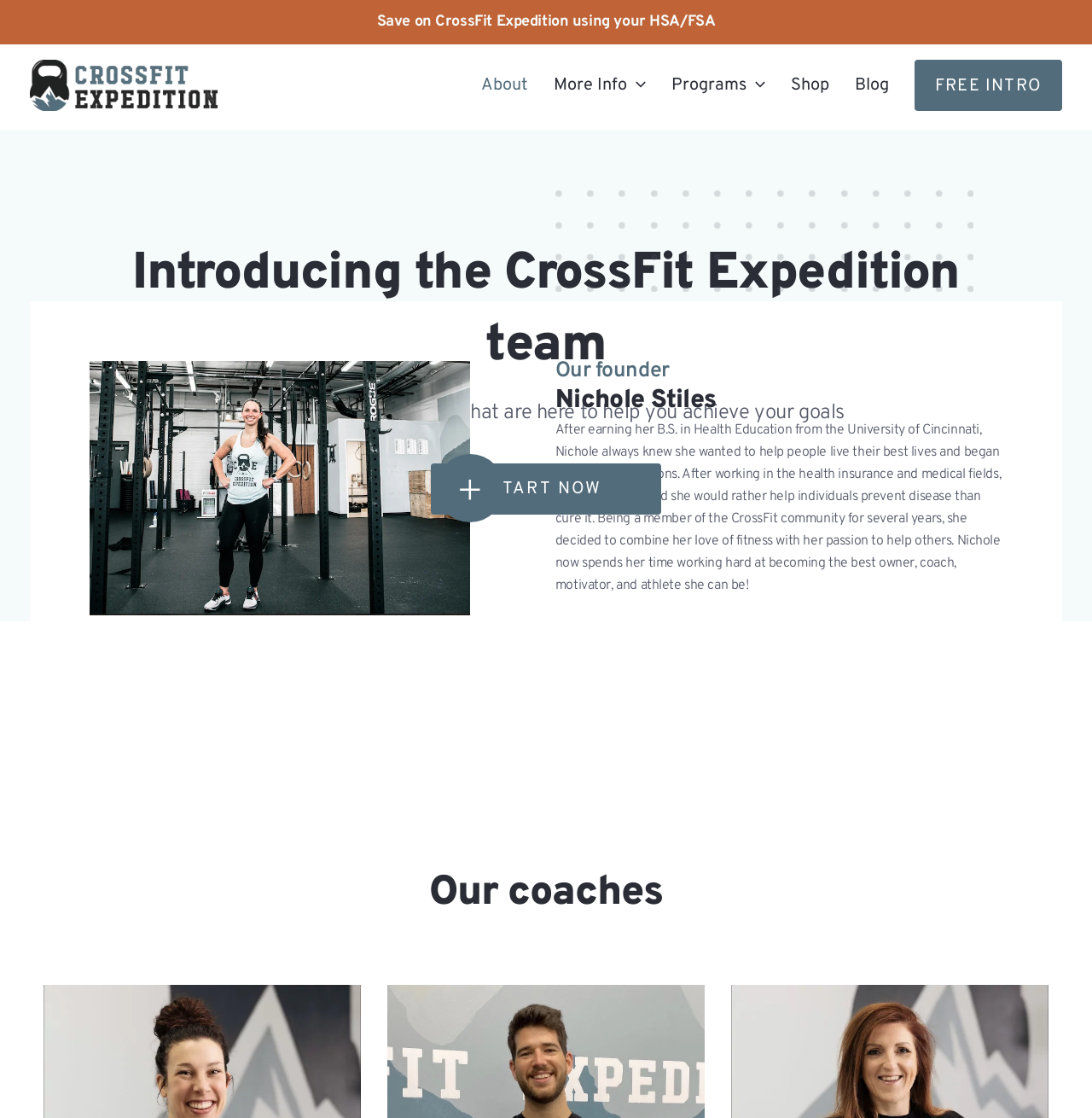Please determine the bounding box coordinates of the section I need to click to accomplish this instruction: "View the article by Jany-Catrice and Méda".

None